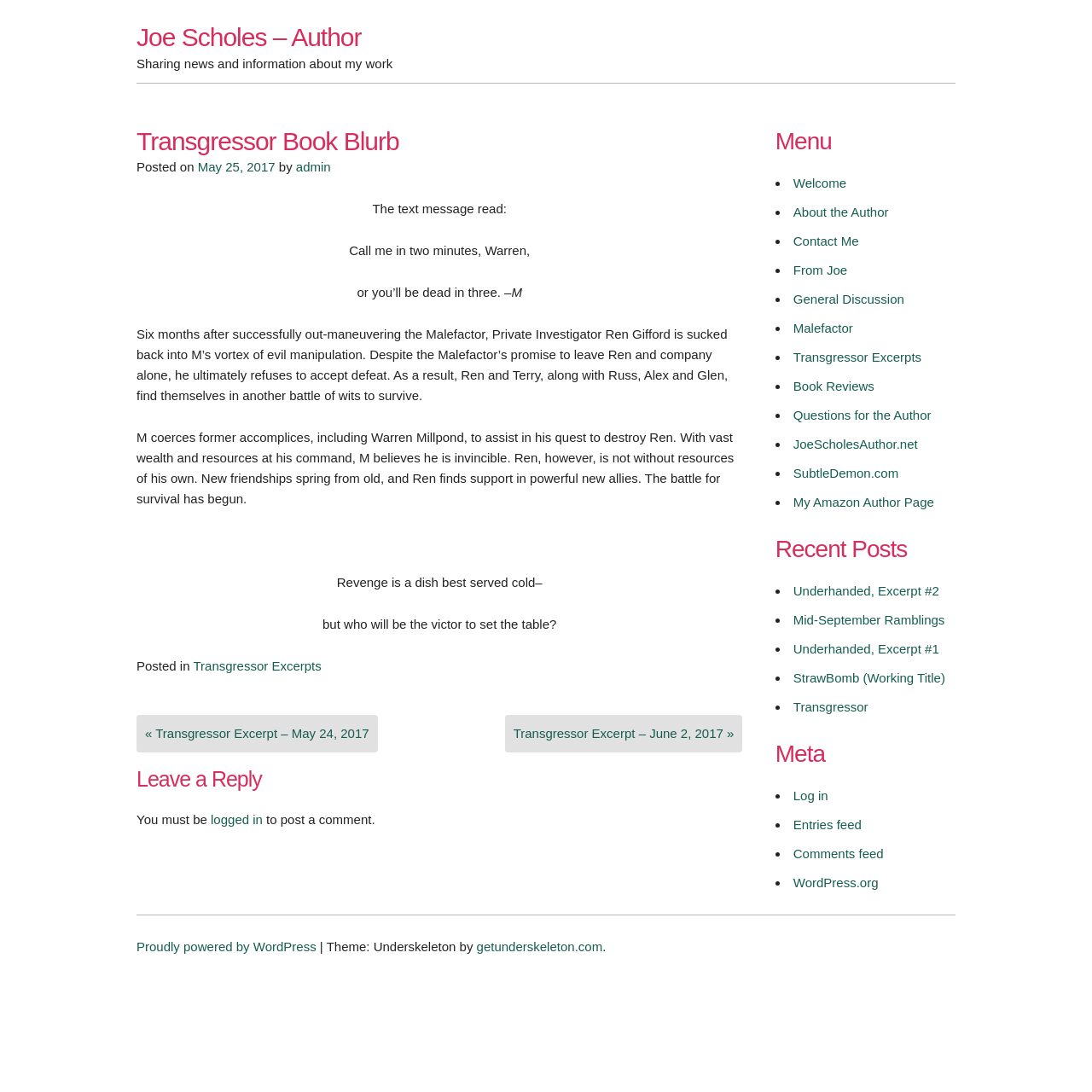Identify the bounding box coordinates of the region that should be clicked to execute the following instruction: "Leave a reply".

[0.125, 0.7, 0.68, 0.726]